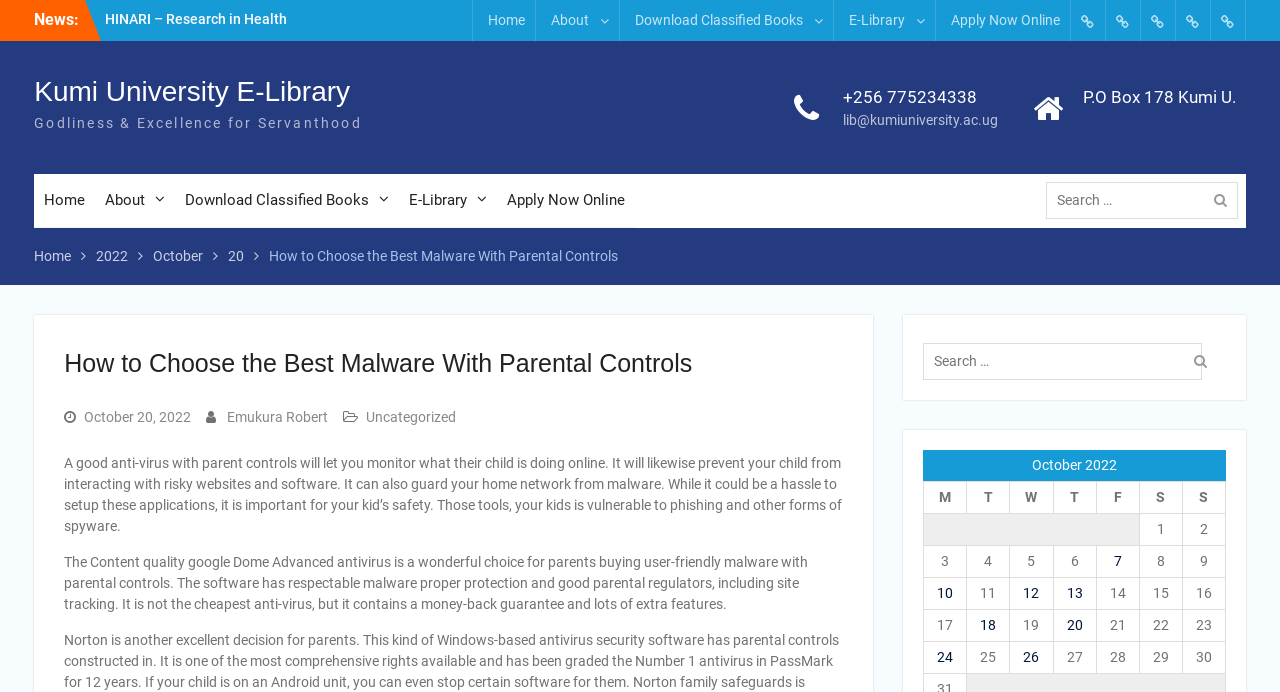Identify the headline of the webpage and generate its text content.

How to Choose the Best Malware With Parental Controls